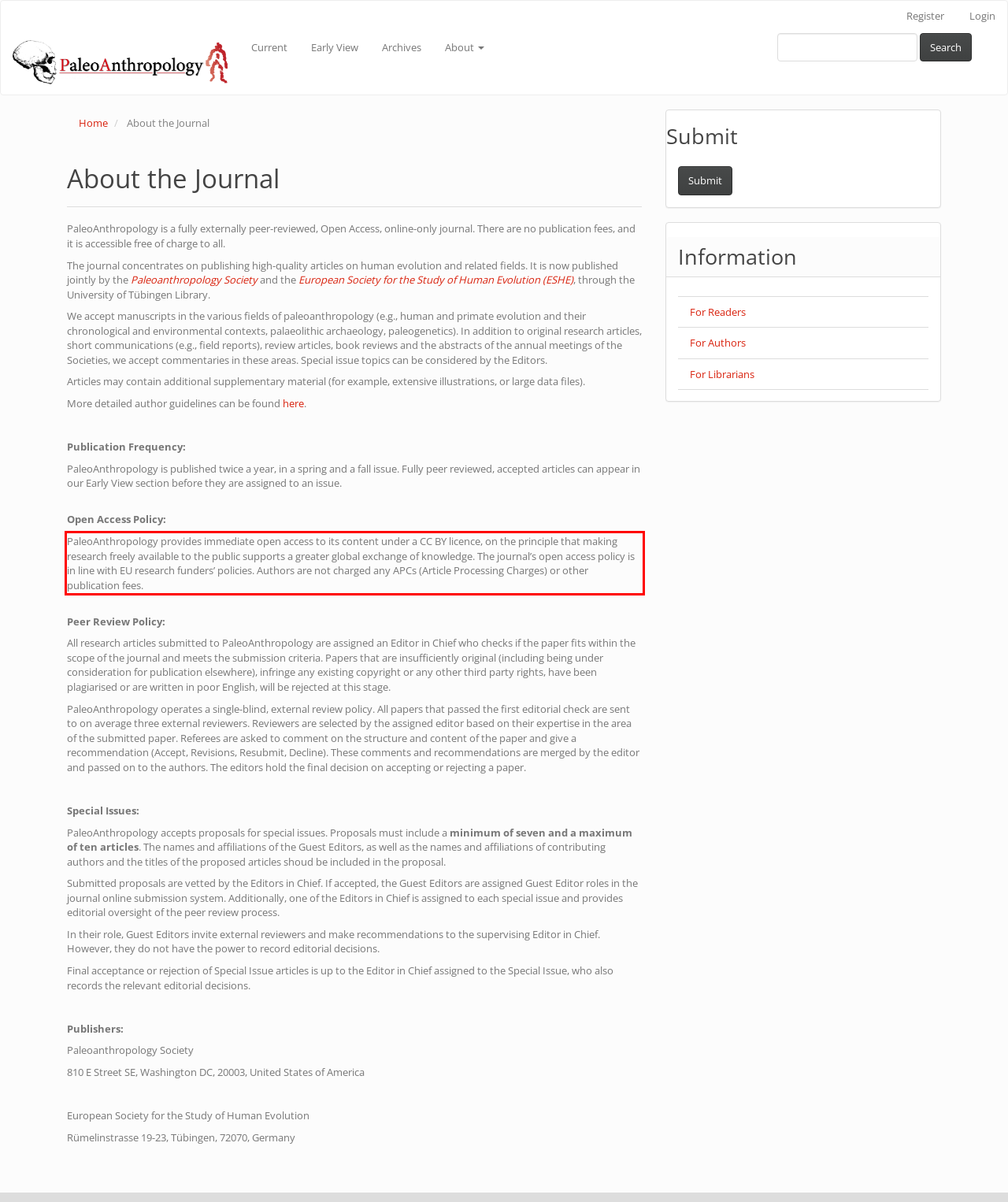You have a screenshot of a webpage, and there is a red bounding box around a UI element. Utilize OCR to extract the text within this red bounding box.

PaleoAnthropology provides immediate open access to its content under a CC BY licence, on the principle that making research freely available to the public supports a greater global exchange of knowledge. The journal’s open access policy is in line with EU research funders’ policies. Authors are not charged any APCs (Article Processing Charges) or other publication fees.